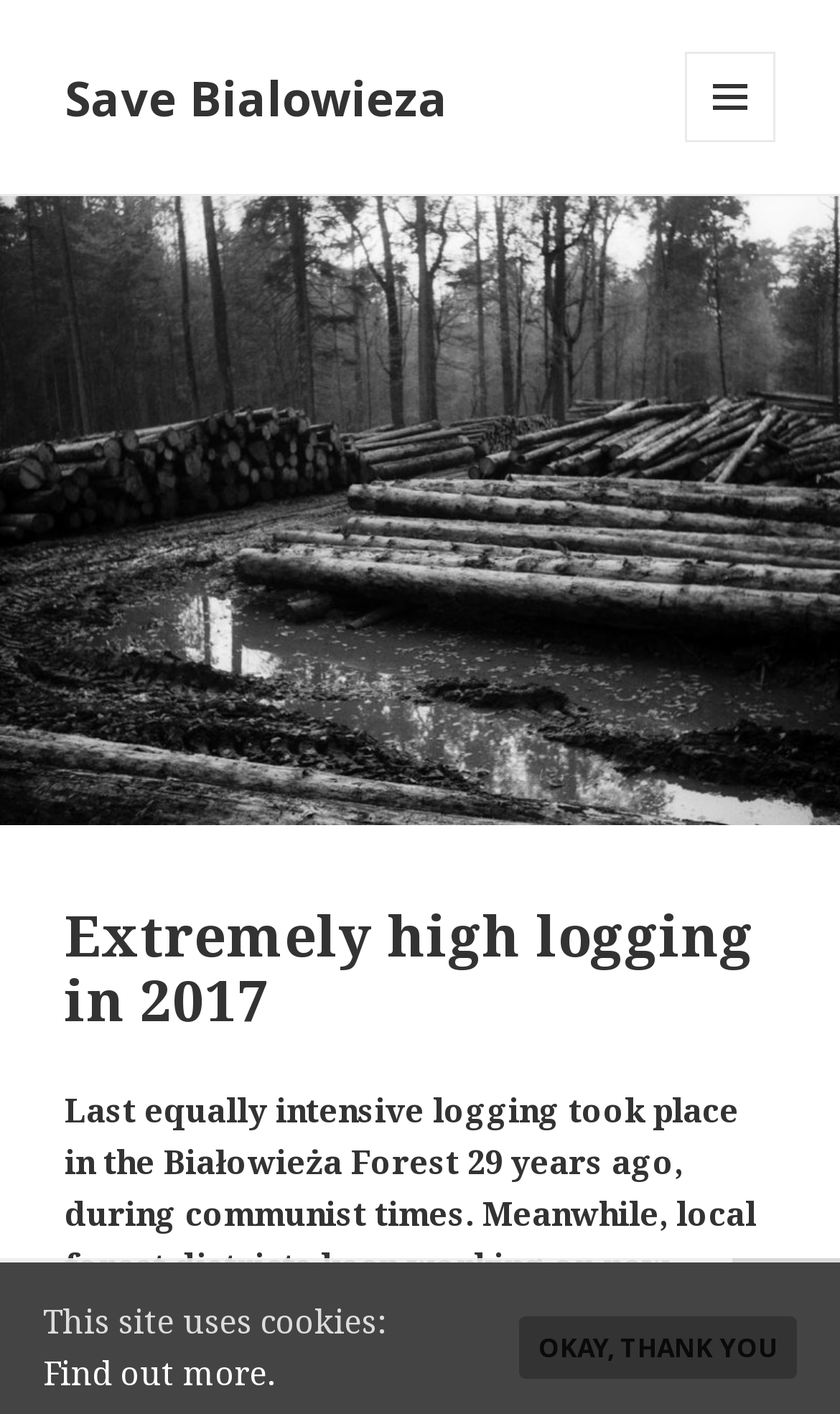What is the headline of the webpage?

Extremely high logging in 2017